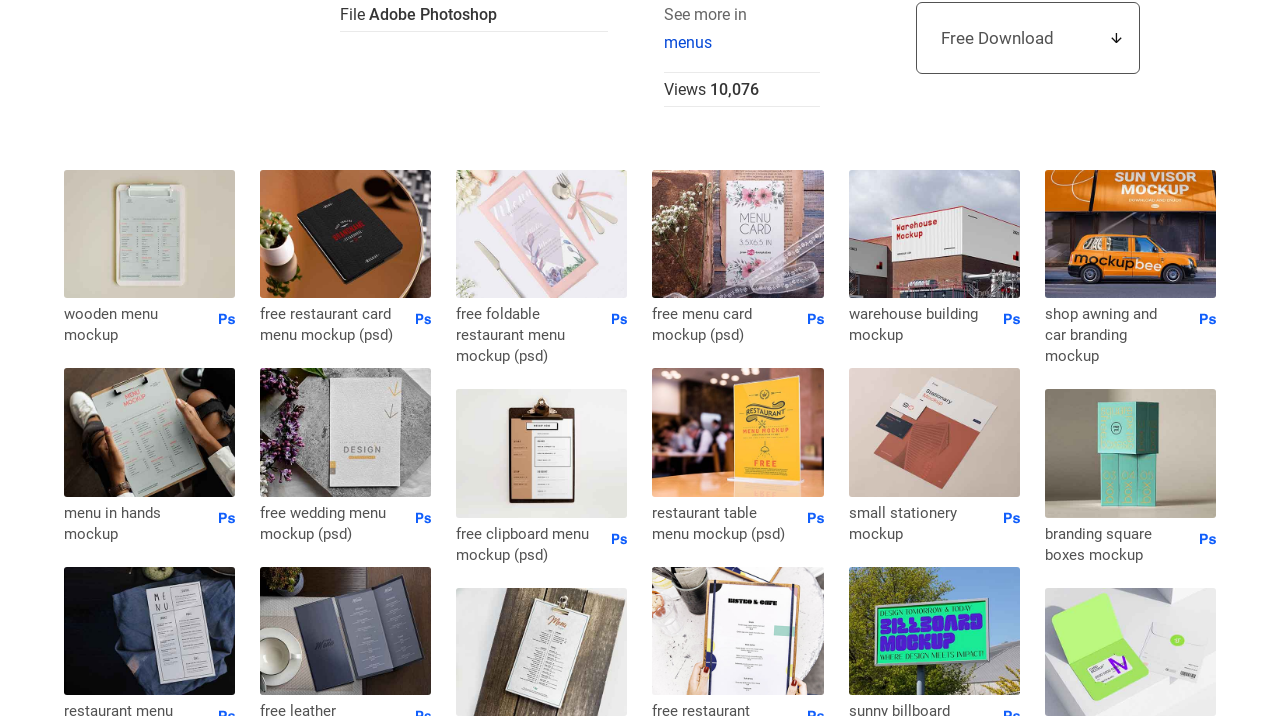Can you find the bounding box coordinates of the area I should click to execute the following instruction: "Get the Free Download"?

[0.716, 0.003, 0.891, 0.103]